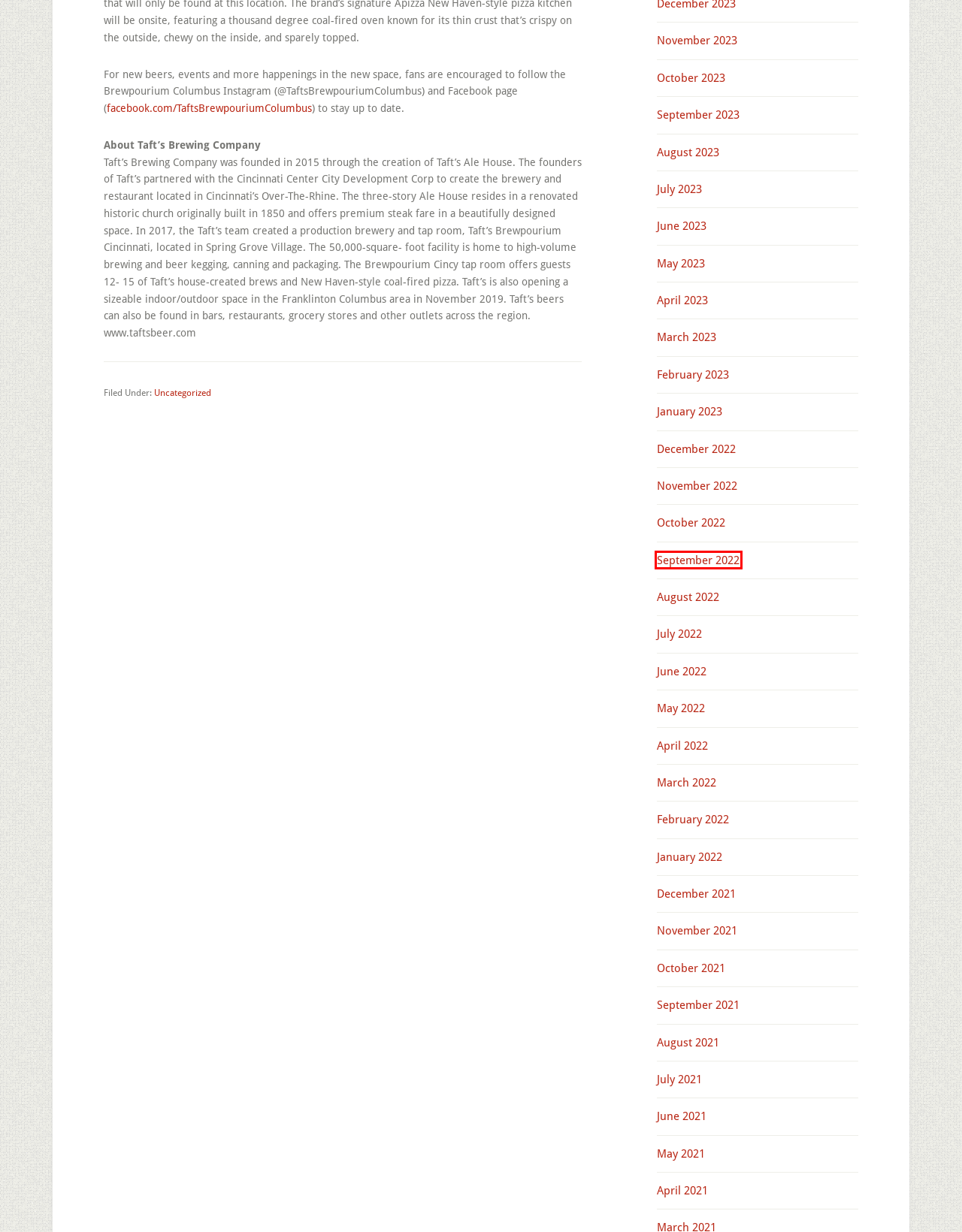Look at the given screenshot of a webpage with a red rectangle bounding box around a UI element. Pick the description that best matches the new webpage after clicking the element highlighted. The descriptions are:
A. December 2022 - Beer Info
B. May 2021 - Beer Info
C. April 2021 - Beer Info
D. October 2021 - Beer Info
E. September 2021 - Beer Info
F. March 2022 - Beer Info
G. September 2022 - Beer Info
H. November 2023 - Beer Info

G